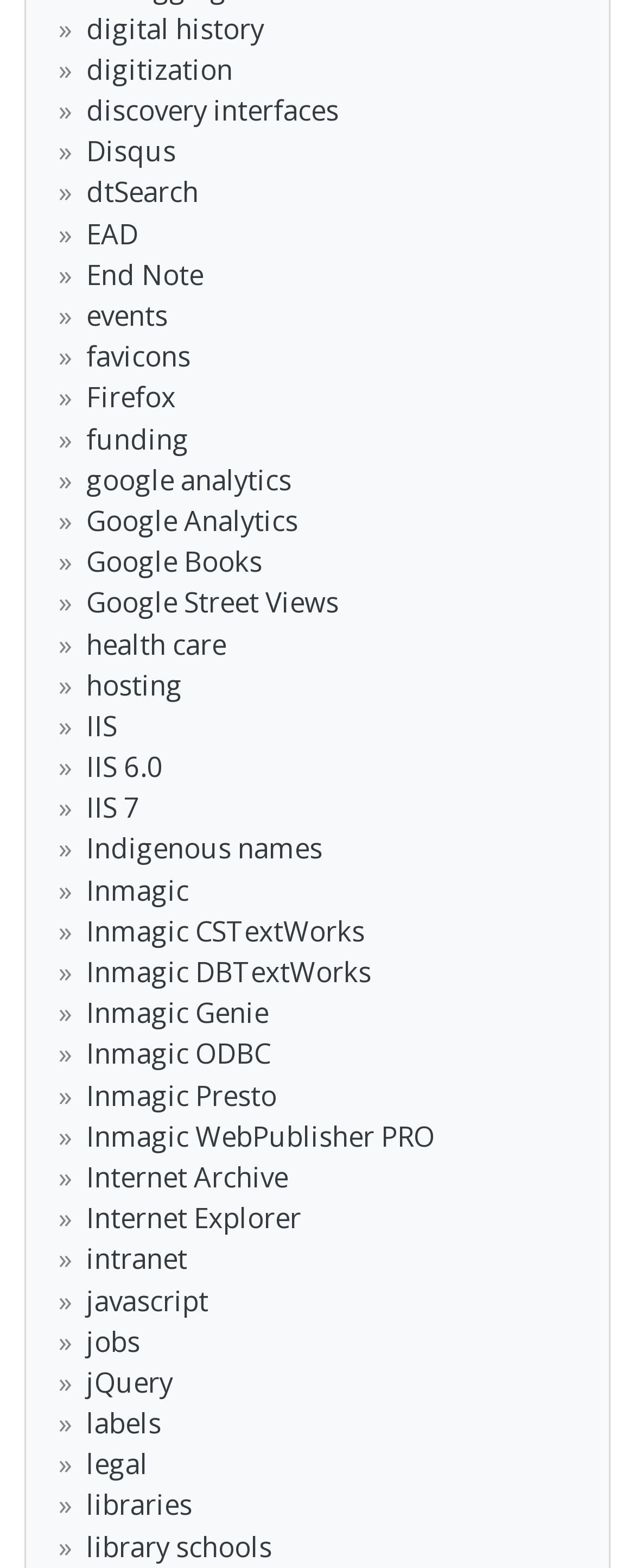Determine the bounding box coordinates of the element that should be clicked to execute the following command: "learn about Google Analytics".

[0.136, 0.294, 0.459, 0.318]